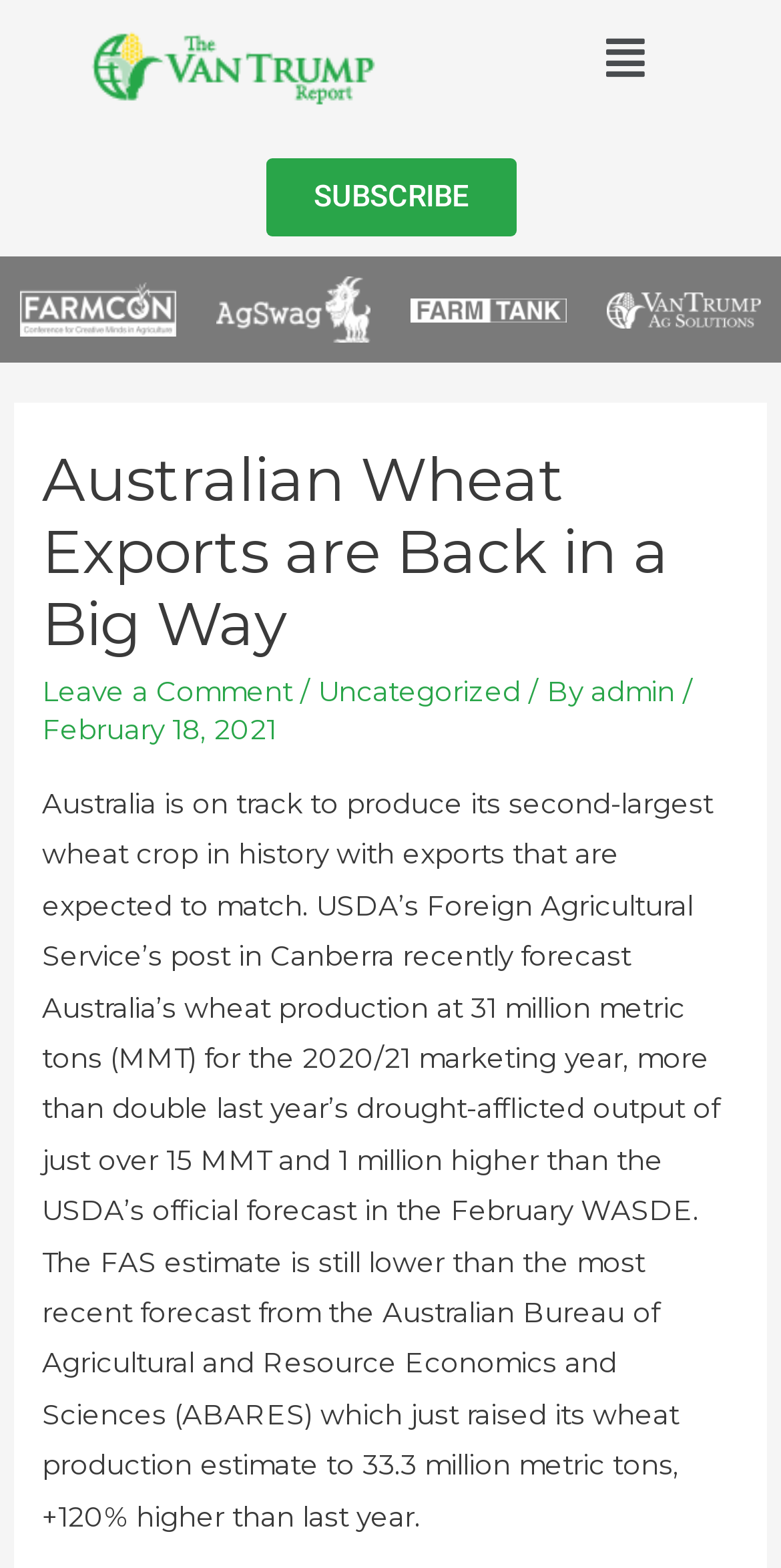What is the date of the article?
Based on the image, answer the question in a detailed manner.

The date of the article is mentioned at the bottom of the webpage, where it says 'February 18, 2021'.